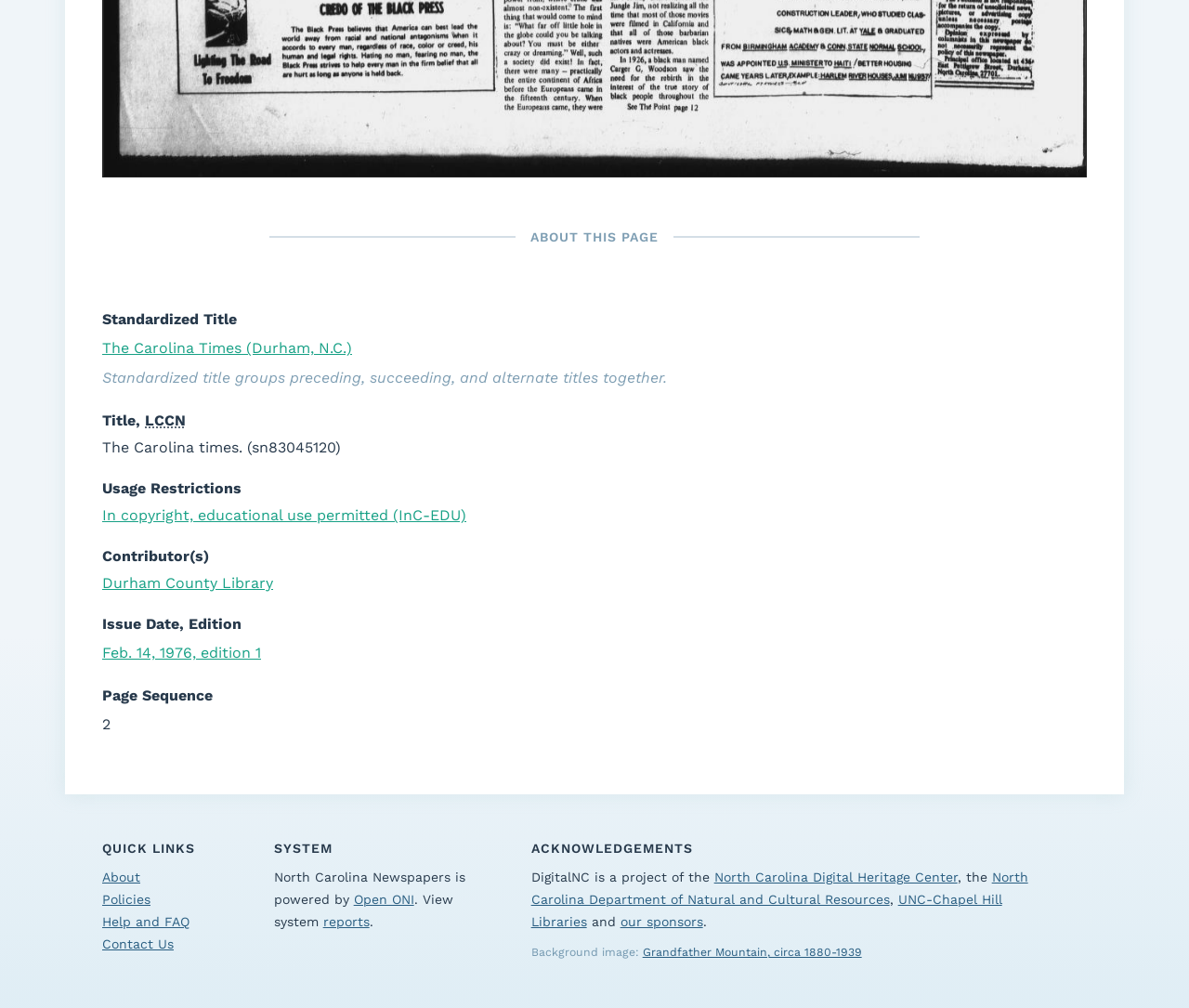Locate the coordinates of the bounding box for the clickable region that fulfills this instruction: "Go to 'Durham County Library'".

[0.086, 0.57, 0.23, 0.587]